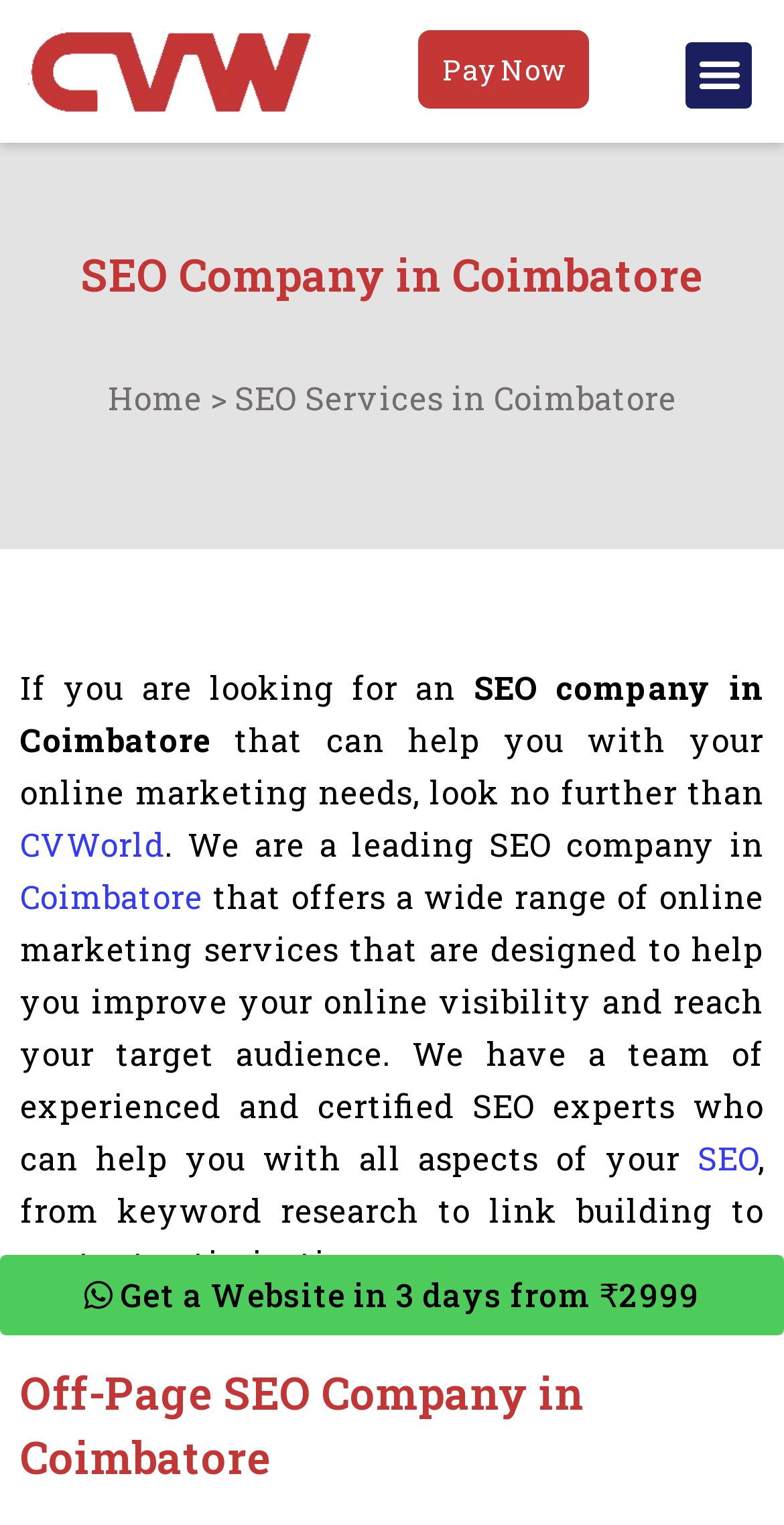Extract the primary header of the webpage and generate its text.

SEO Company in Coimbatore